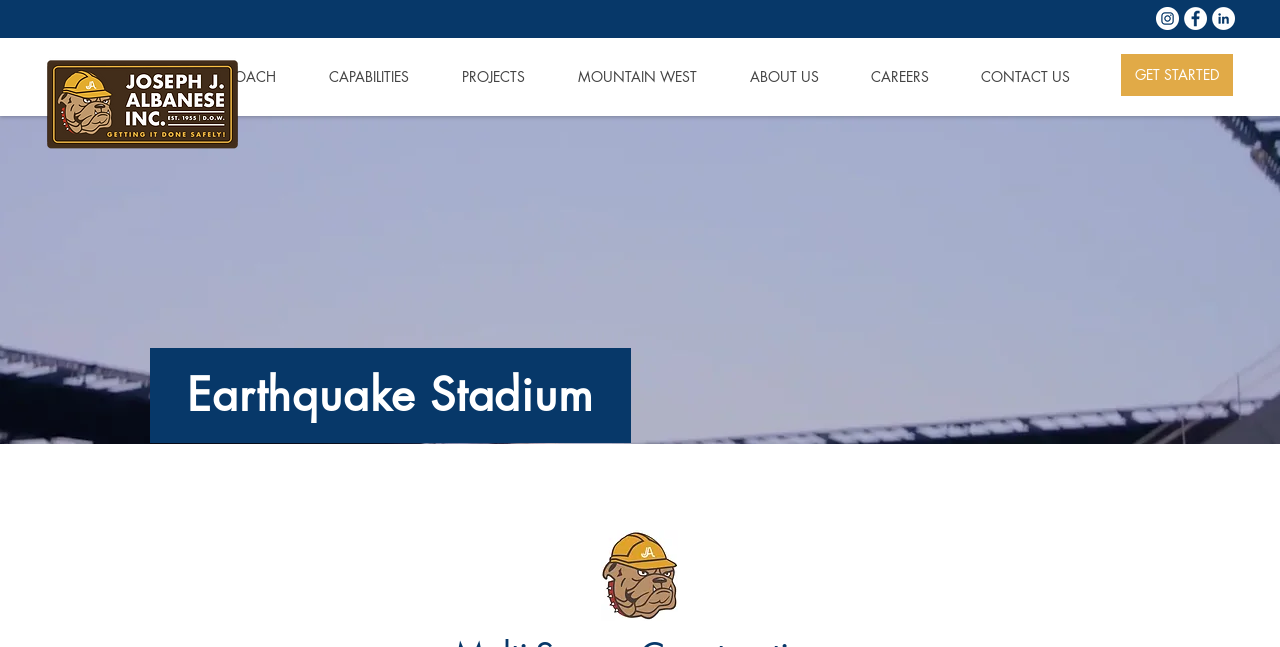Please provide a brief answer to the following inquiry using a single word or phrase:
What is the bounding box coordinate of the region that describes 'Earthquake Stadium'?

[0.117, 0.564, 0.493, 0.655]